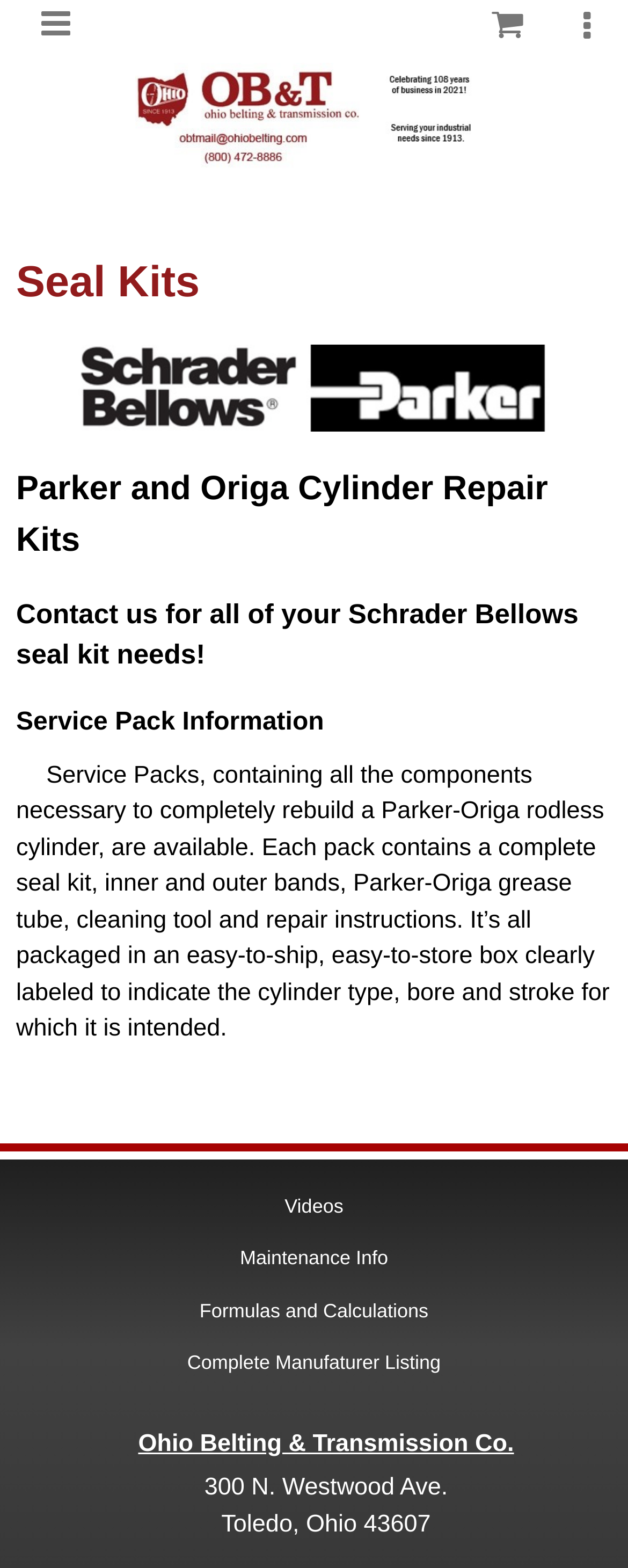Using the provided description: "Formulas and Calculations", find the bounding box coordinates of the corresponding UI element. The output should be four float numbers between 0 and 1, in the format [left, top, right, bottom].

[0.318, 0.829, 0.682, 0.843]